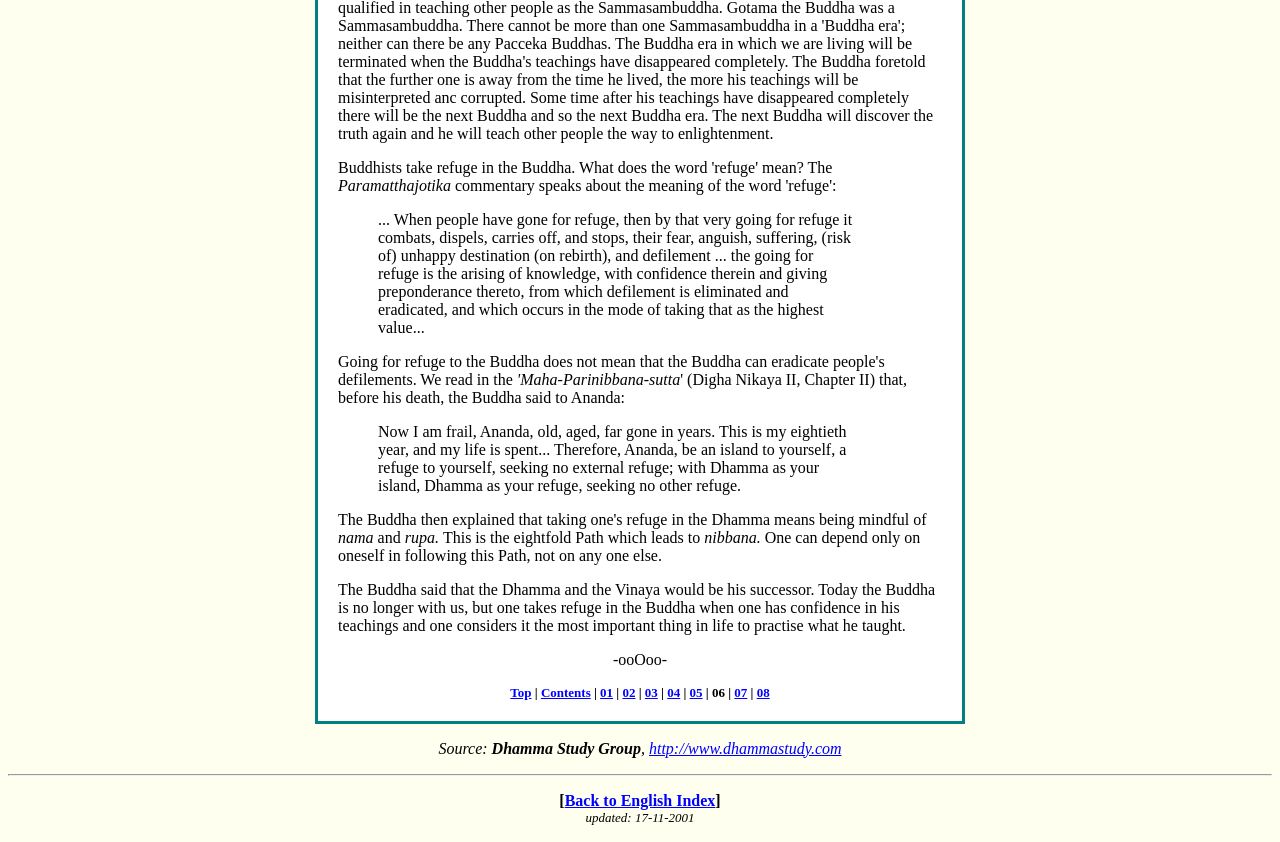Use the information in the screenshot to answer the question comprehensively: What is the age of the speaker mentioned in the text?

The text mentions 'my eightieth year' in a quote attributed to Ananda, indicating that the speaker is eighty years old.